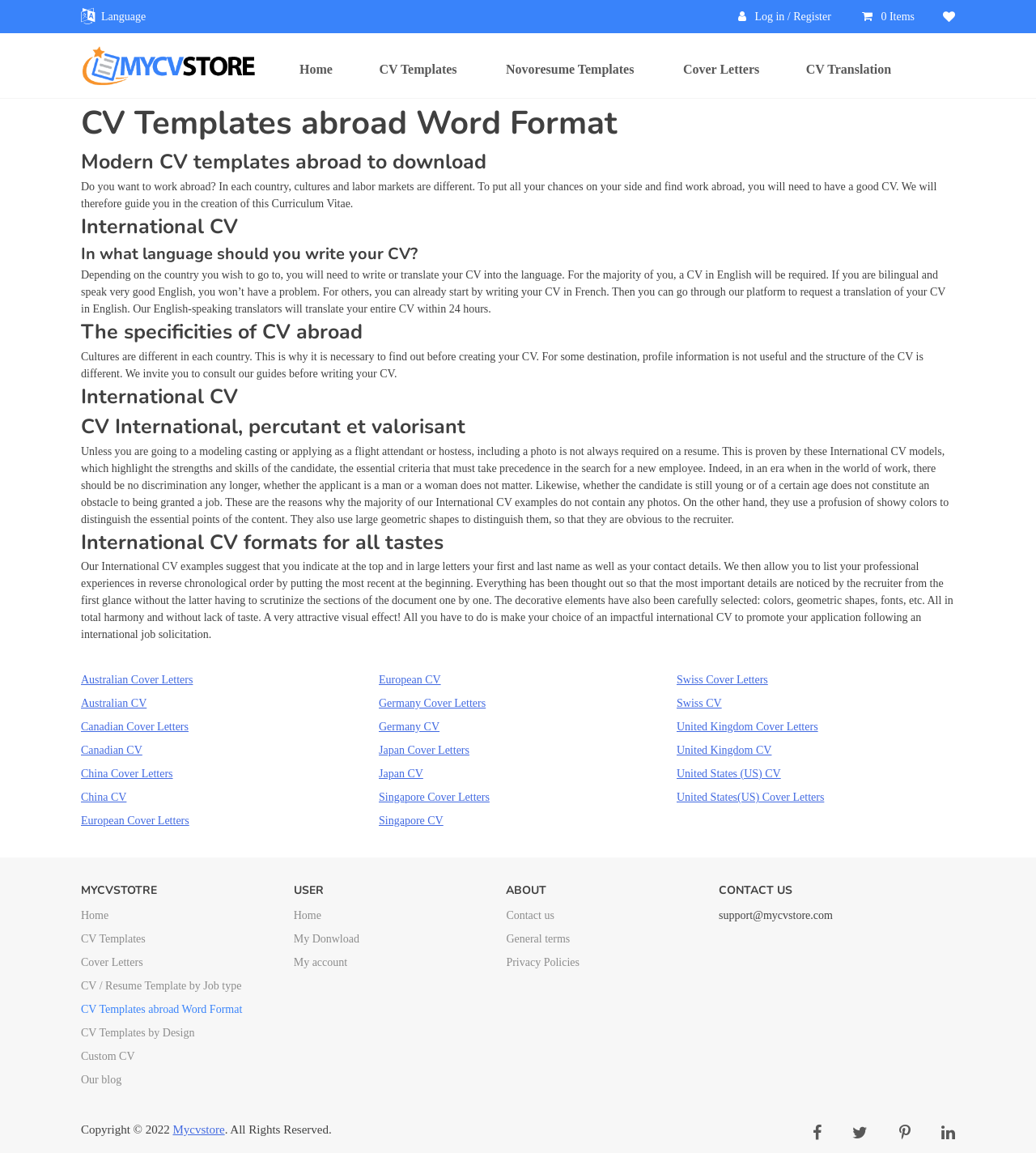Locate the bounding box coordinates of the element I should click to achieve the following instruction: "Go to Home page".

[0.289, 0.052, 0.321, 0.07]